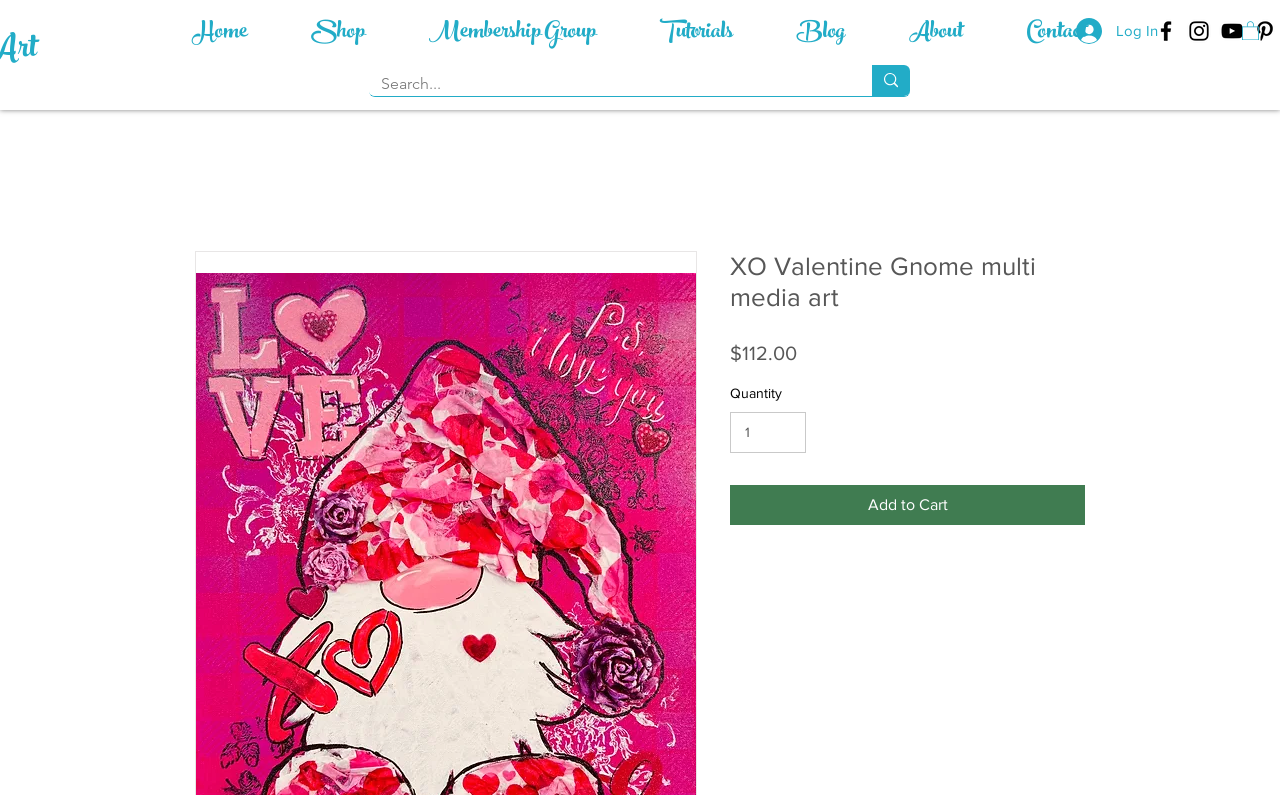Can you identify and provide the main heading of the webpage?

XO Valentine Gnome multi media art